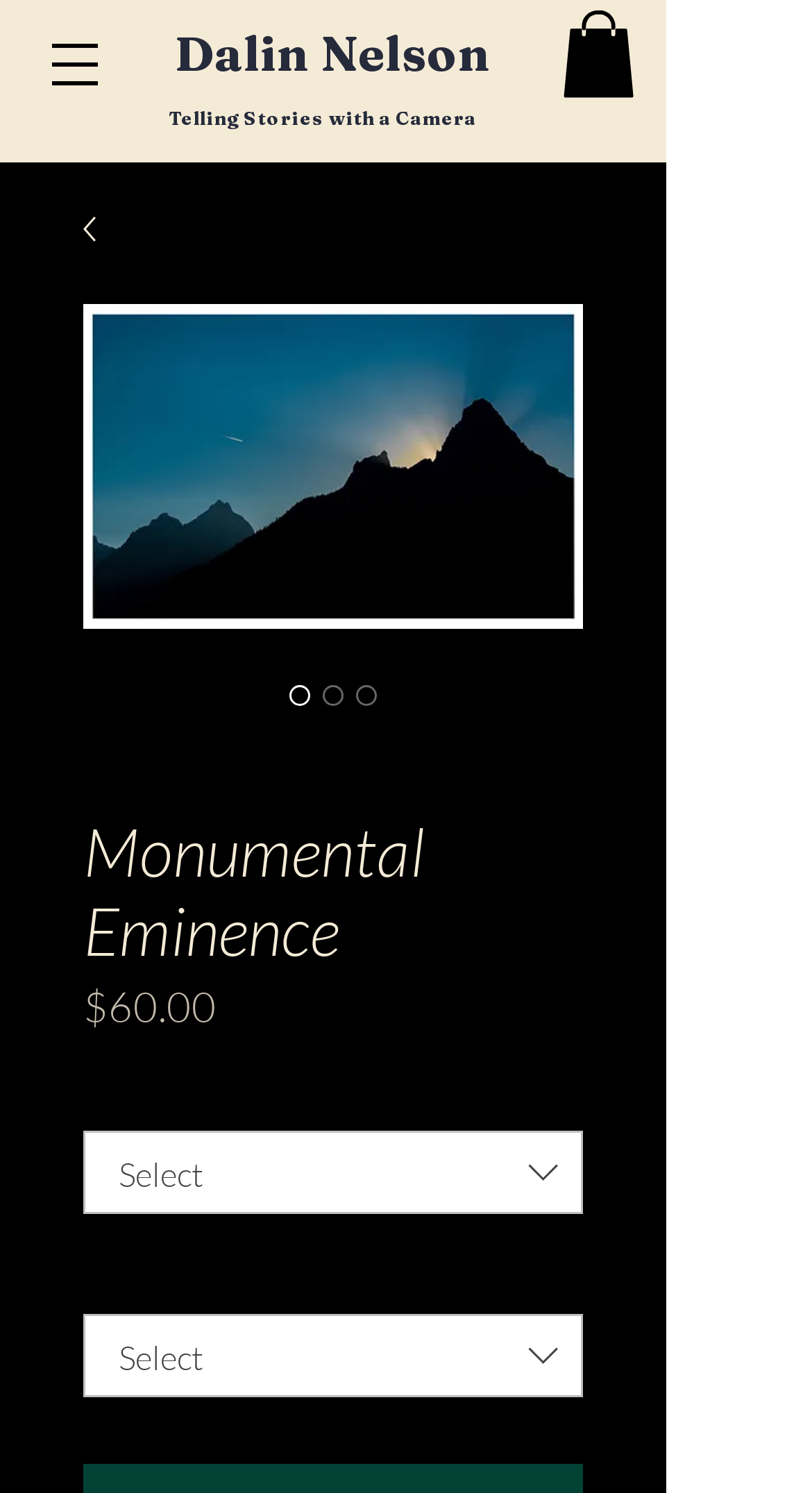Please give a succinct answer to the question in one word or phrase:
What is the price of the product?

$60.00